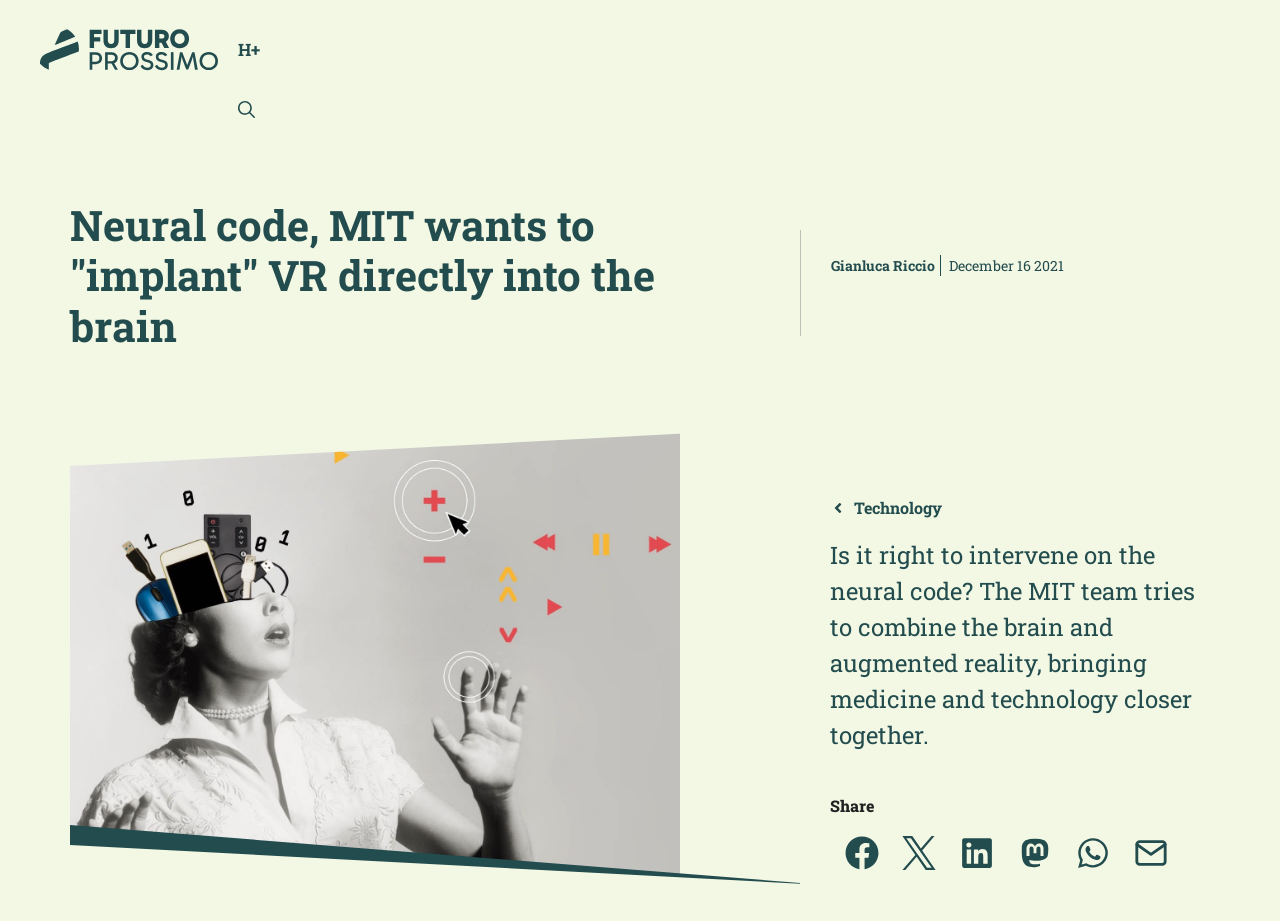Please find the bounding box coordinates of the element that must be clicked to perform the given instruction: "Open the article by Gianluca Riccio". The coordinates should be four float numbers from 0 to 1, i.e., [left, top, right, bottom].

[0.649, 0.277, 0.73, 0.3]